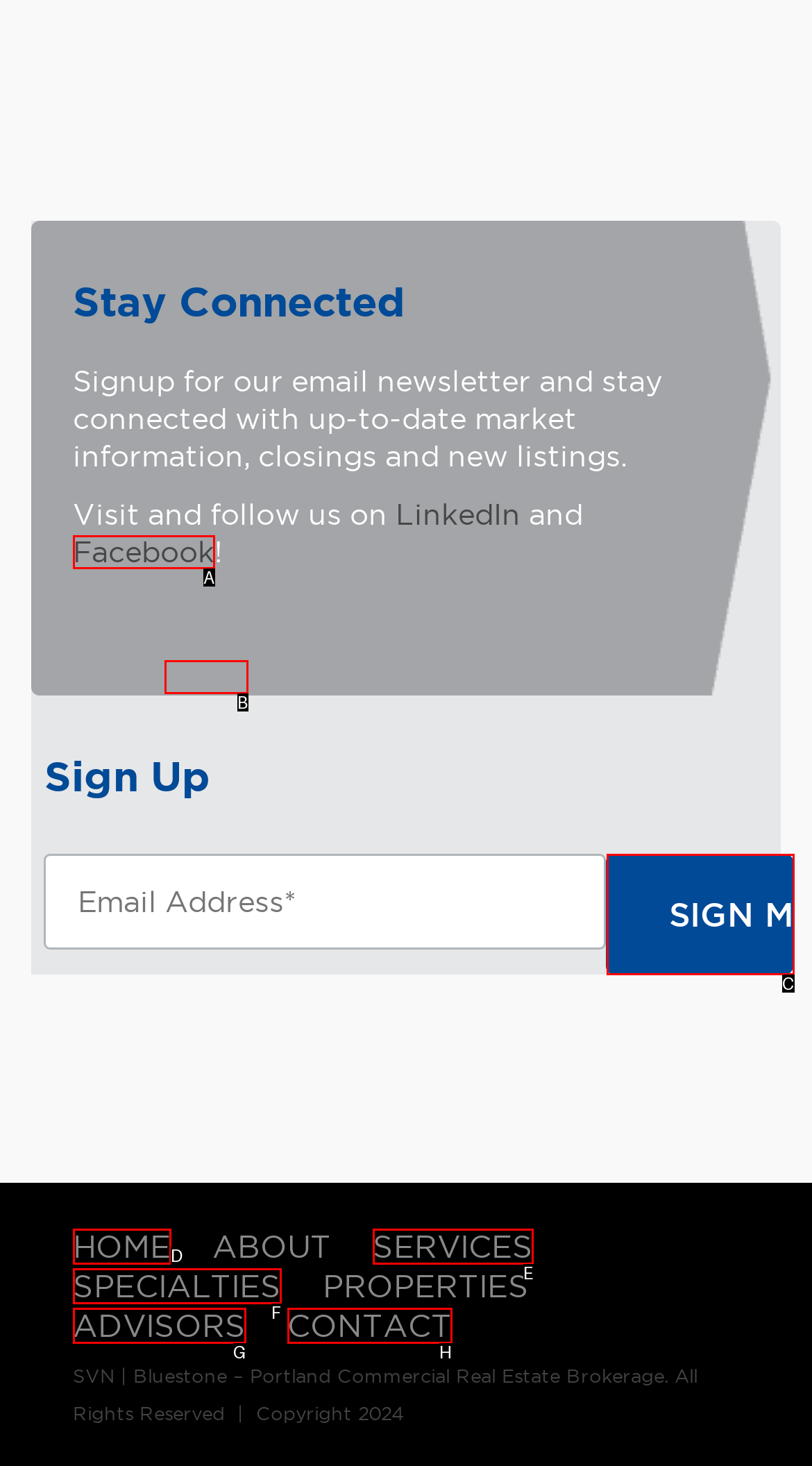From the given options, choose the HTML element that aligns with the description: Contact. Respond with the letter of the selected element.

H